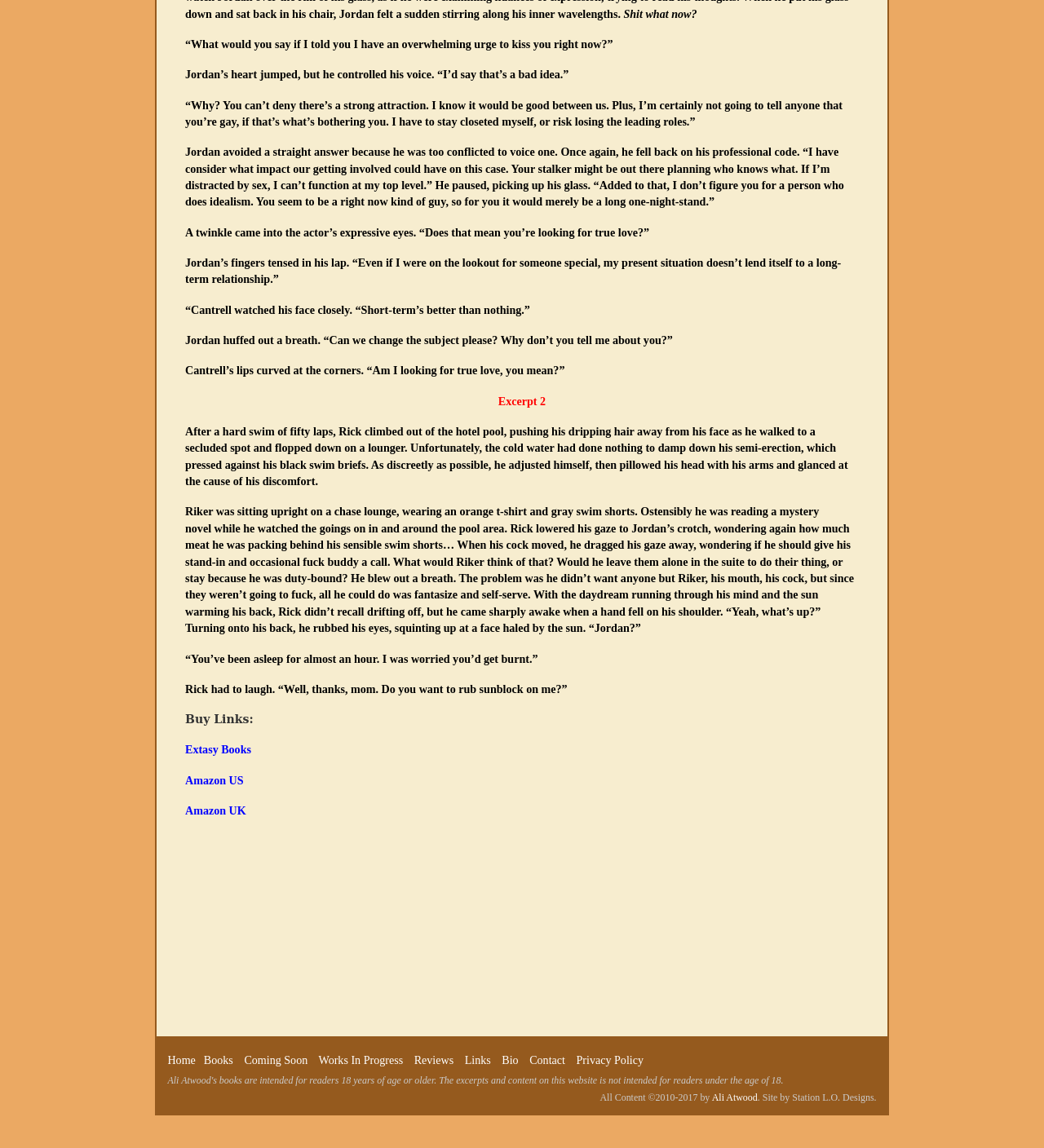Kindly determine the bounding box coordinates for the area that needs to be clicked to execute this instruction: "Click on 'Extasy Books'".

[0.177, 0.647, 0.241, 0.659]